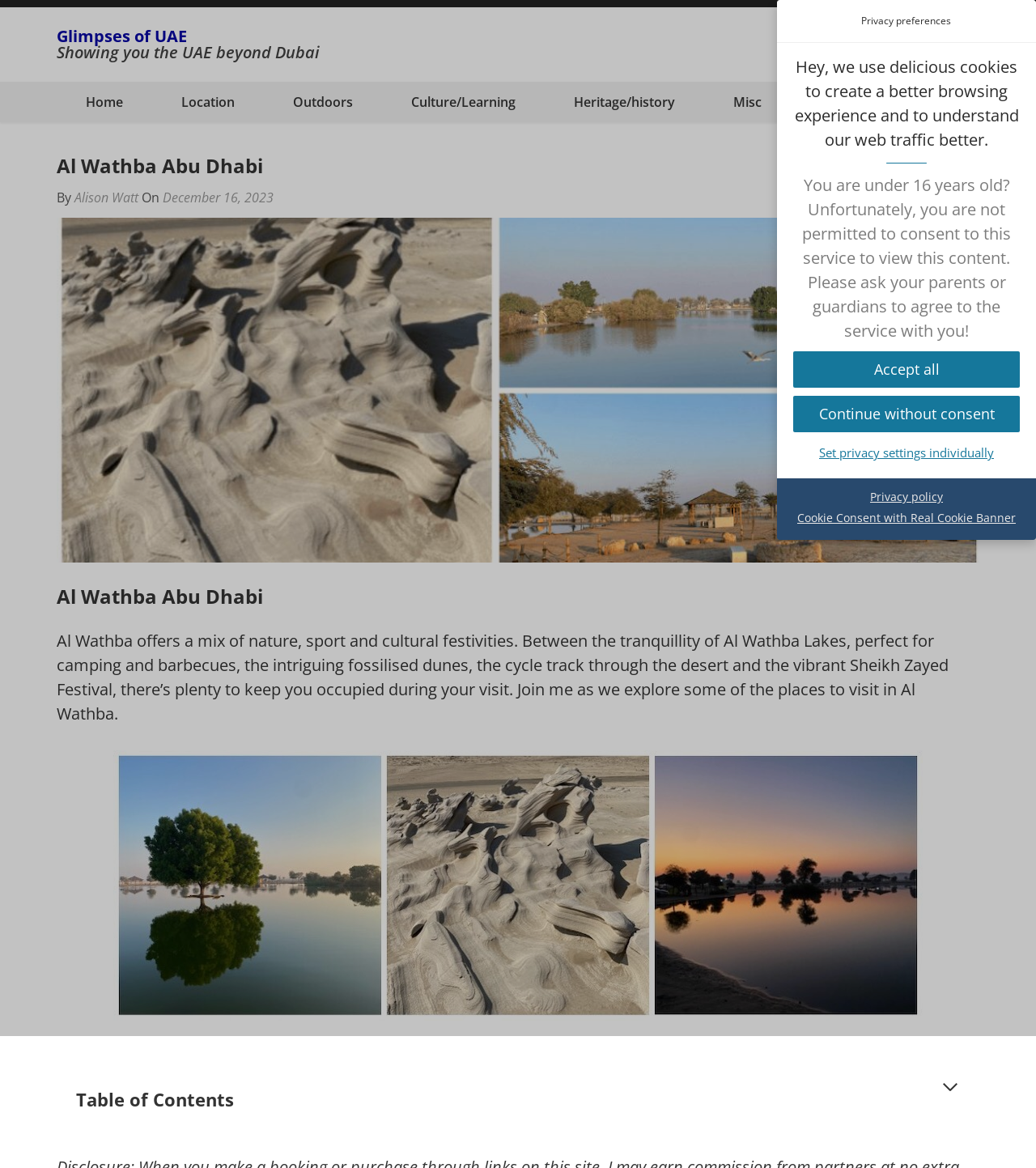Please pinpoint the bounding box coordinates for the region I should click to adhere to this instruction: "Set privacy settings individually".

[0.766, 0.377, 0.984, 0.399]